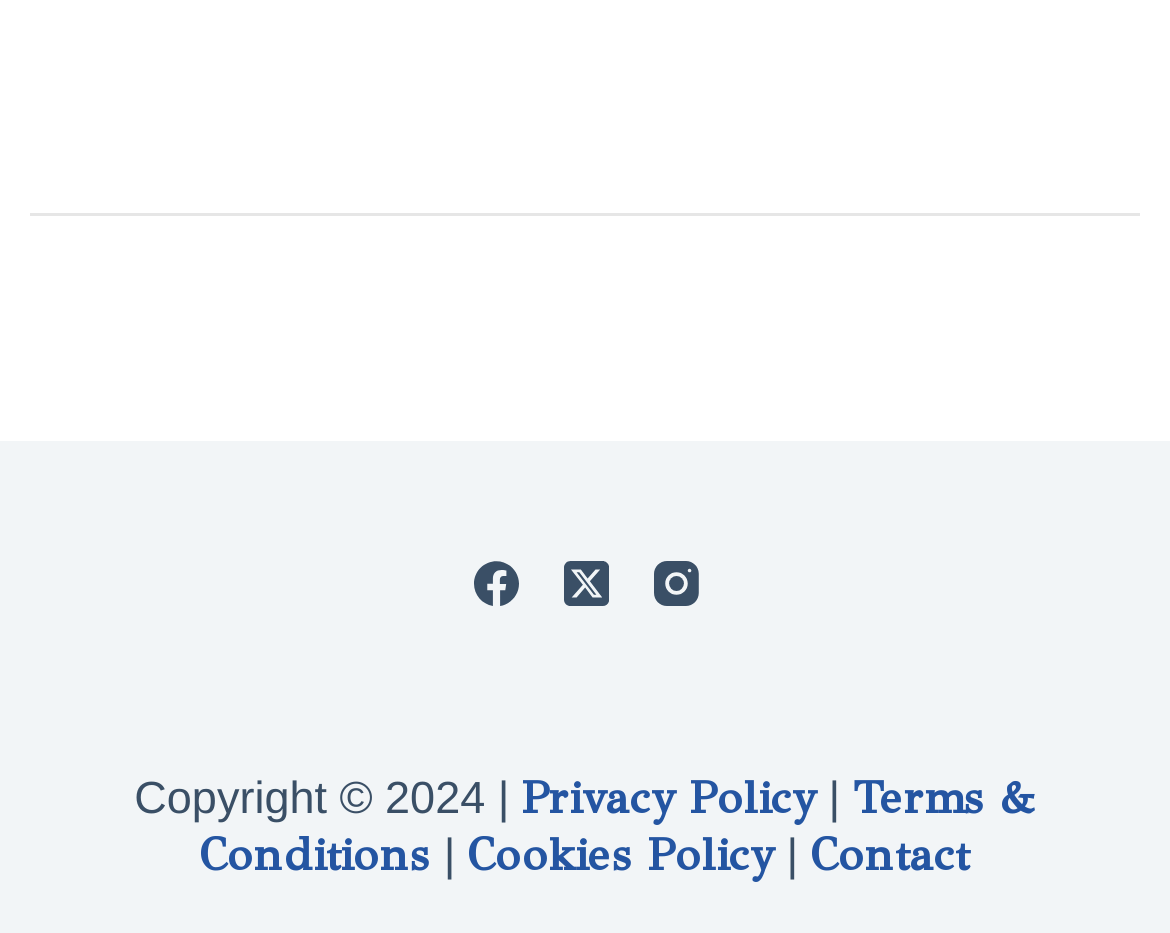What is the copyright year?
Based on the image content, provide your answer in one word or a short phrase.

2024